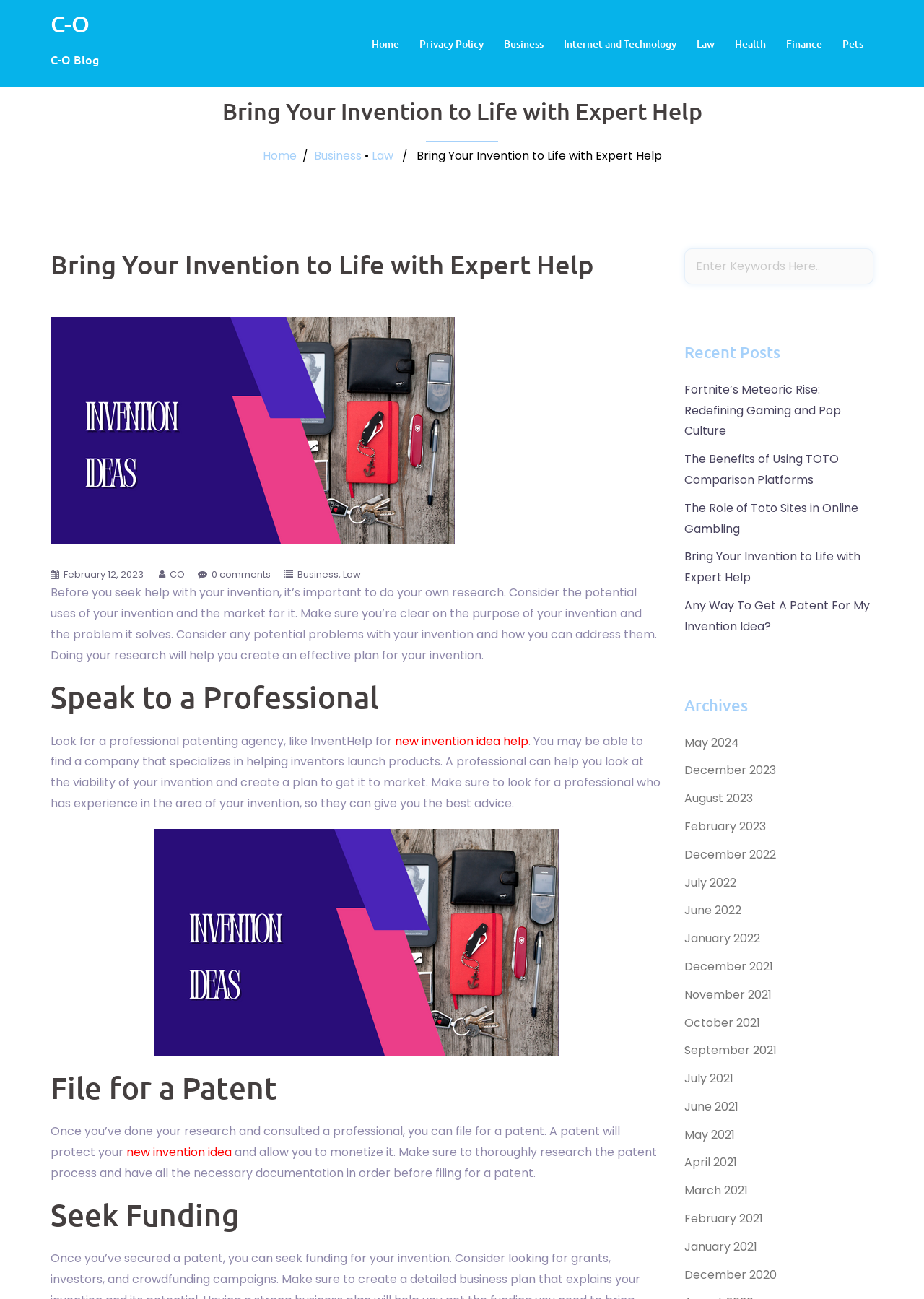Reply to the question with a brief word or phrase: What is the benefit of using TOTO comparison platforms?

Unknown